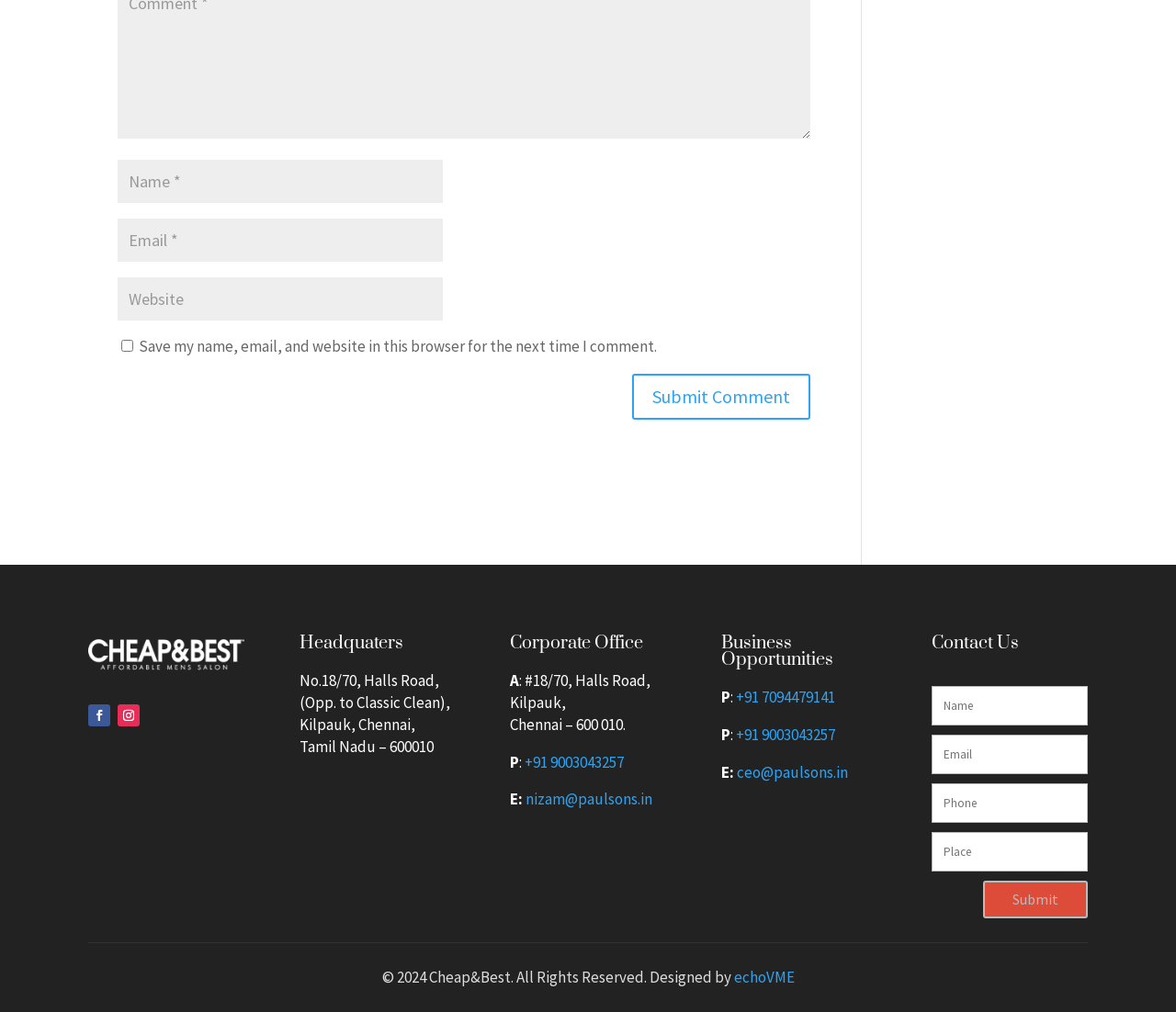Give a one-word or short phrase answer to this question: 
What is the address of the Headquaters?

No.18/70, Halls Road, Kilpauk, Chennai